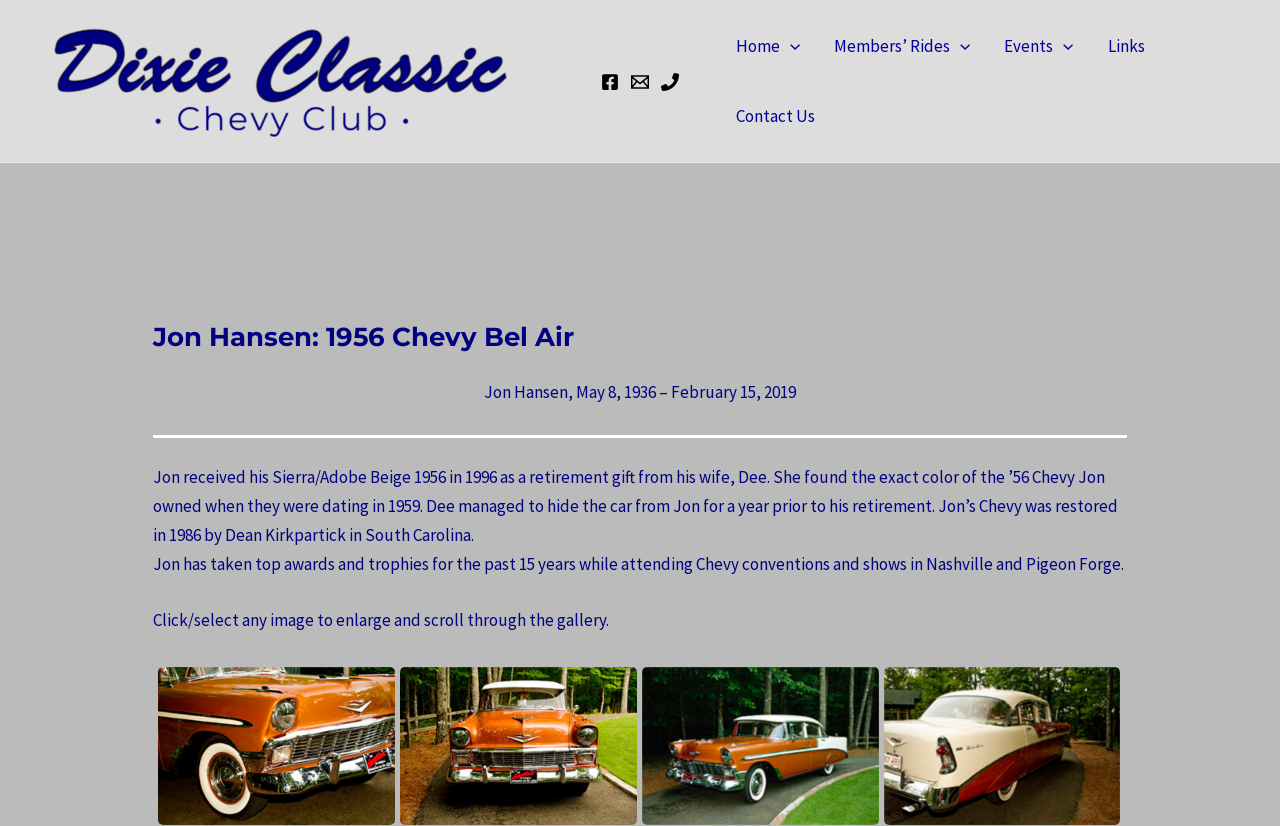Respond to the question below with a single word or phrase:
How many images are there in the gallery?

4